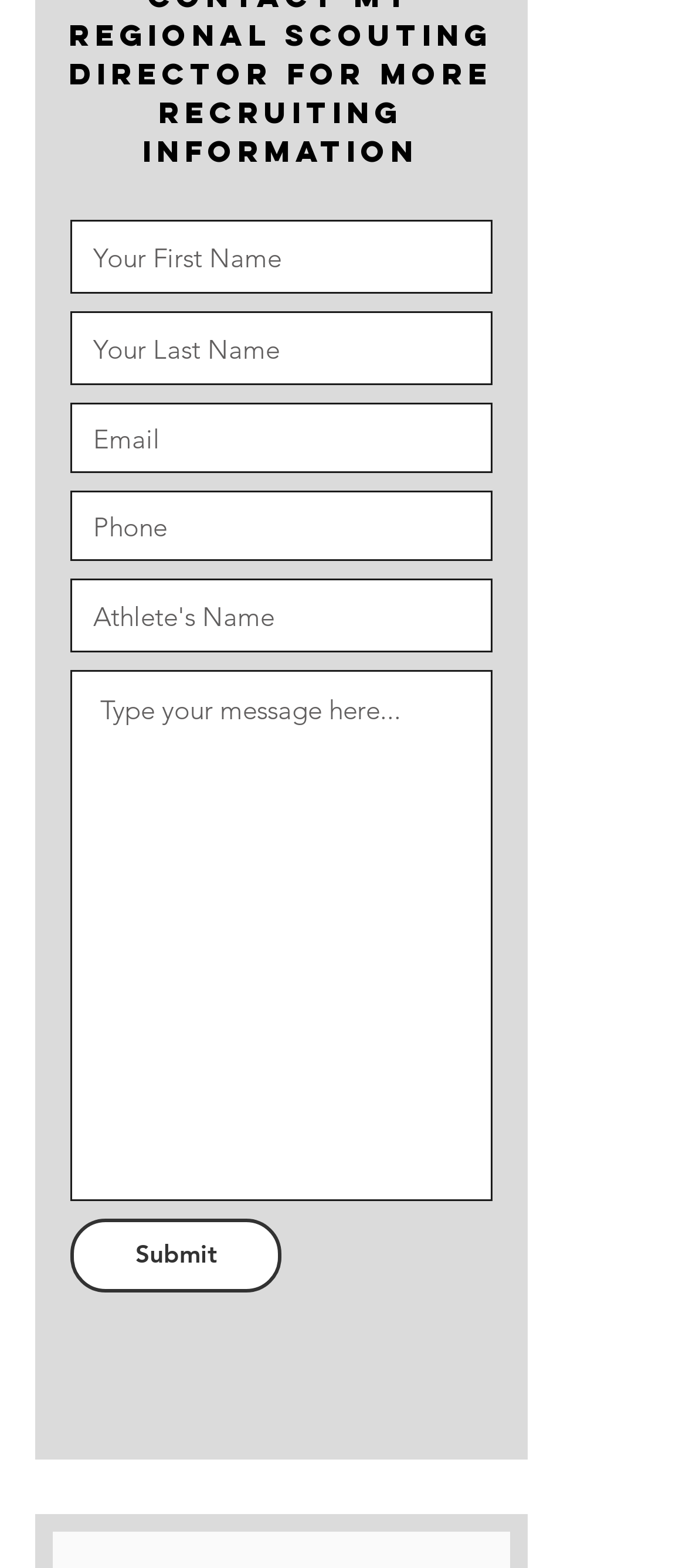Using the given element description, provide the bounding box coordinates (top-left x, top-left y, bottom-right x, bottom-right y) for the corresponding UI element in the screenshot: aria-label="Phone" name="phone" placeholder="Phone"

[0.103, 0.313, 0.718, 0.358]